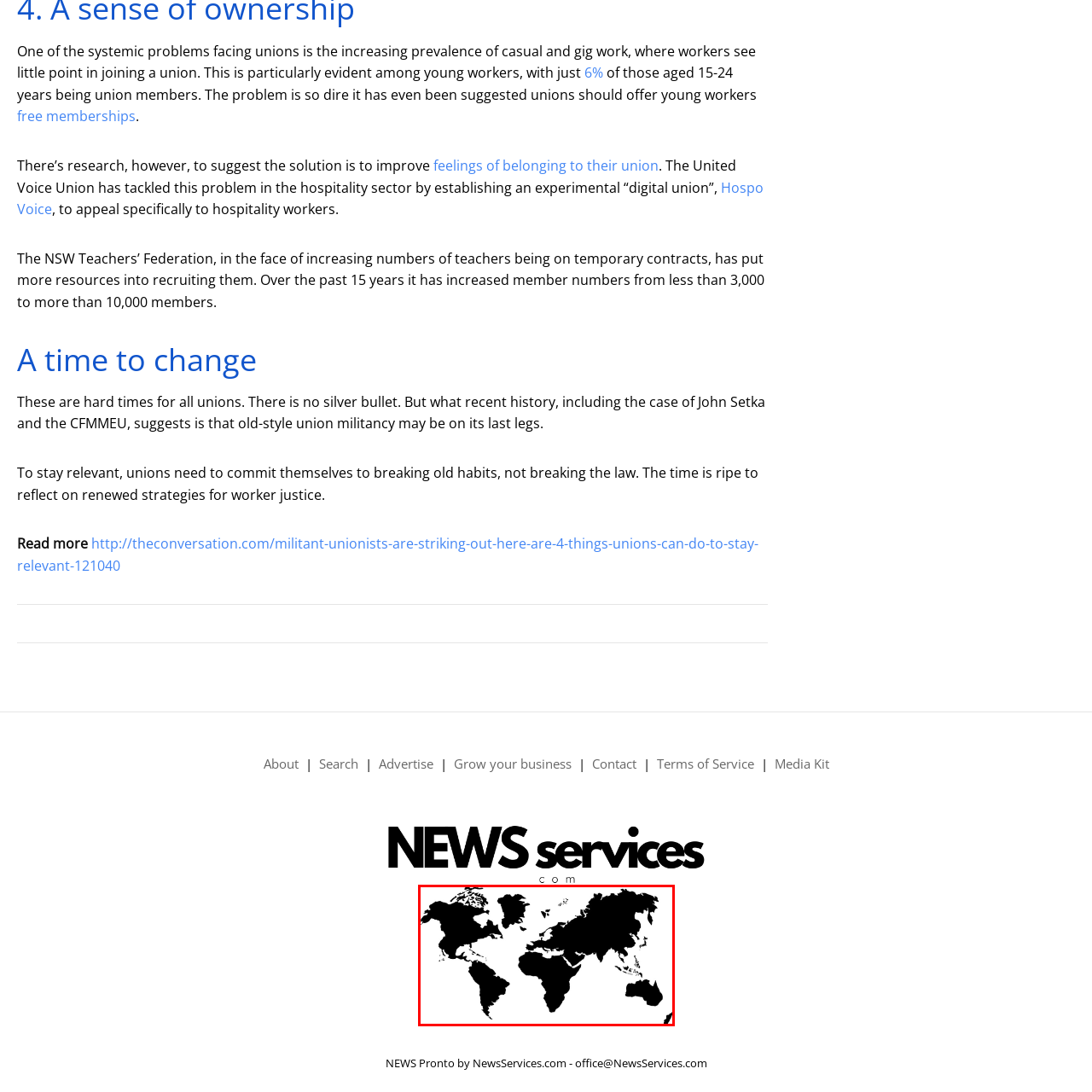Are there any additional details on the world map?  
Study the image enclosed by the red boundary and furnish a detailed answer based on the visual details observed in the image.

The design emphasizes the geographical boundaries without any additional detail, which means that there are no additional details on the world map, it only shows the outlines of continents and major landmasses.